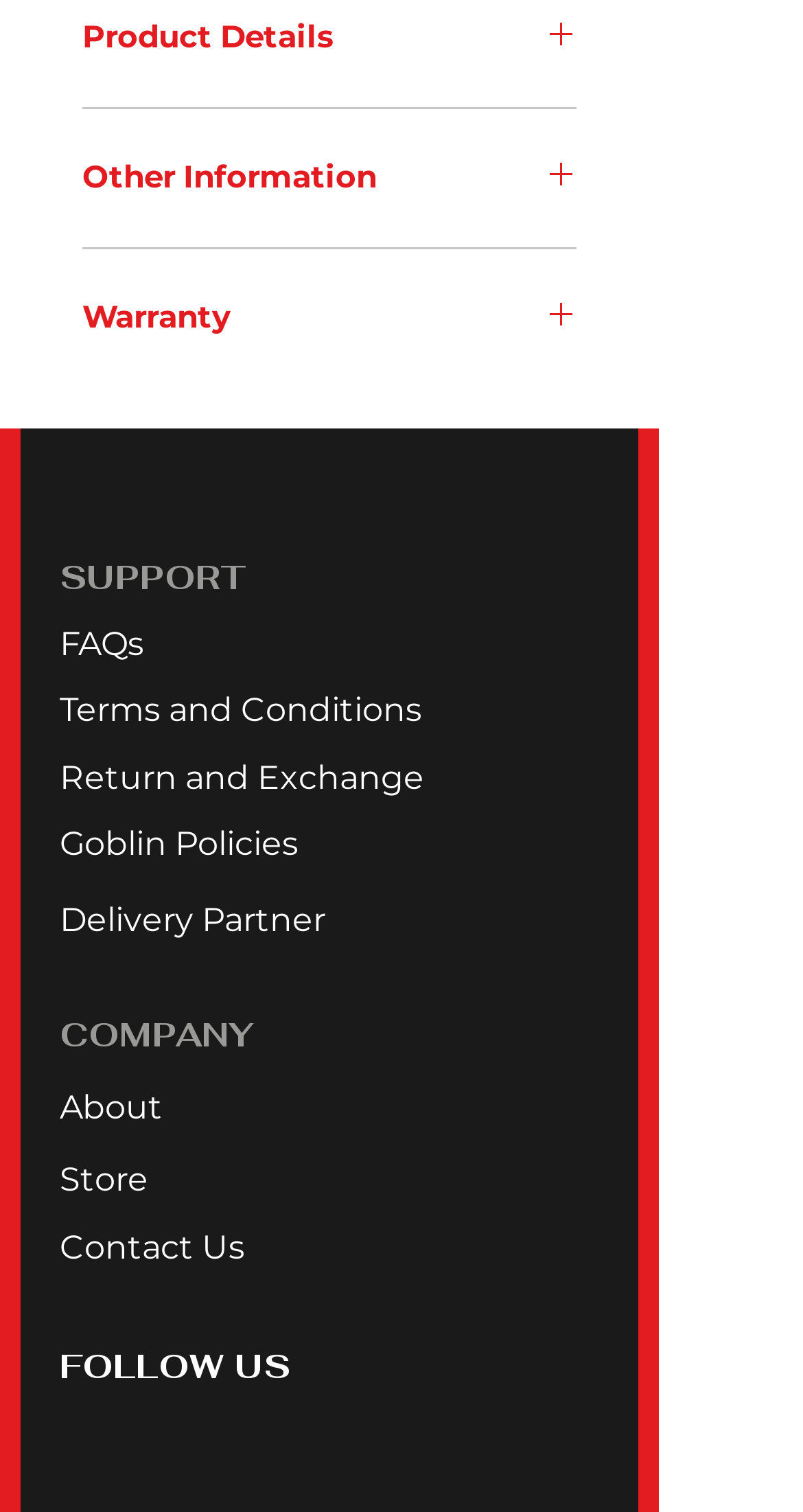Answer the question below using just one word or a short phrase: 
What is the second FAQs option?

Terms and Conditions